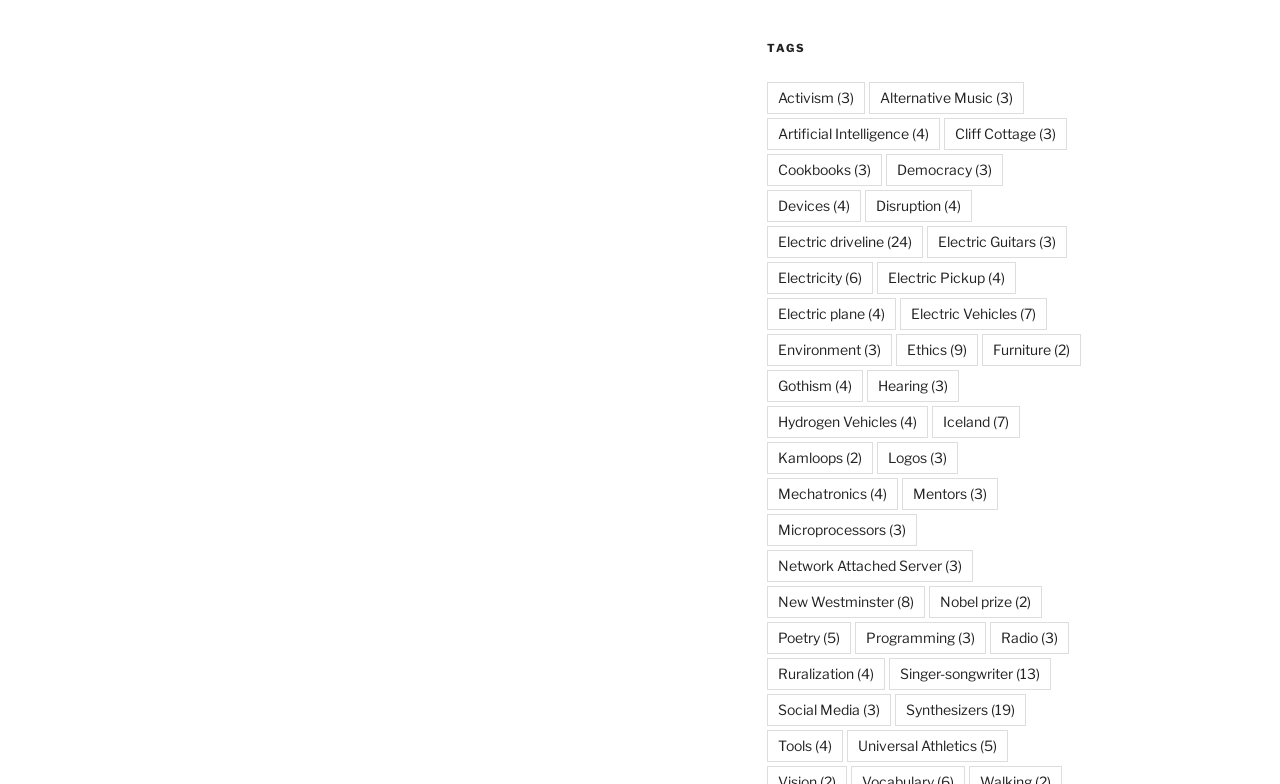With reference to the screenshot, provide a detailed response to the question below:
What is the position of the 'Devices' category?

I looked at the links under the 'TAGS' heading and counted the position of the 'Devices' category. It is the 7th category from the top.